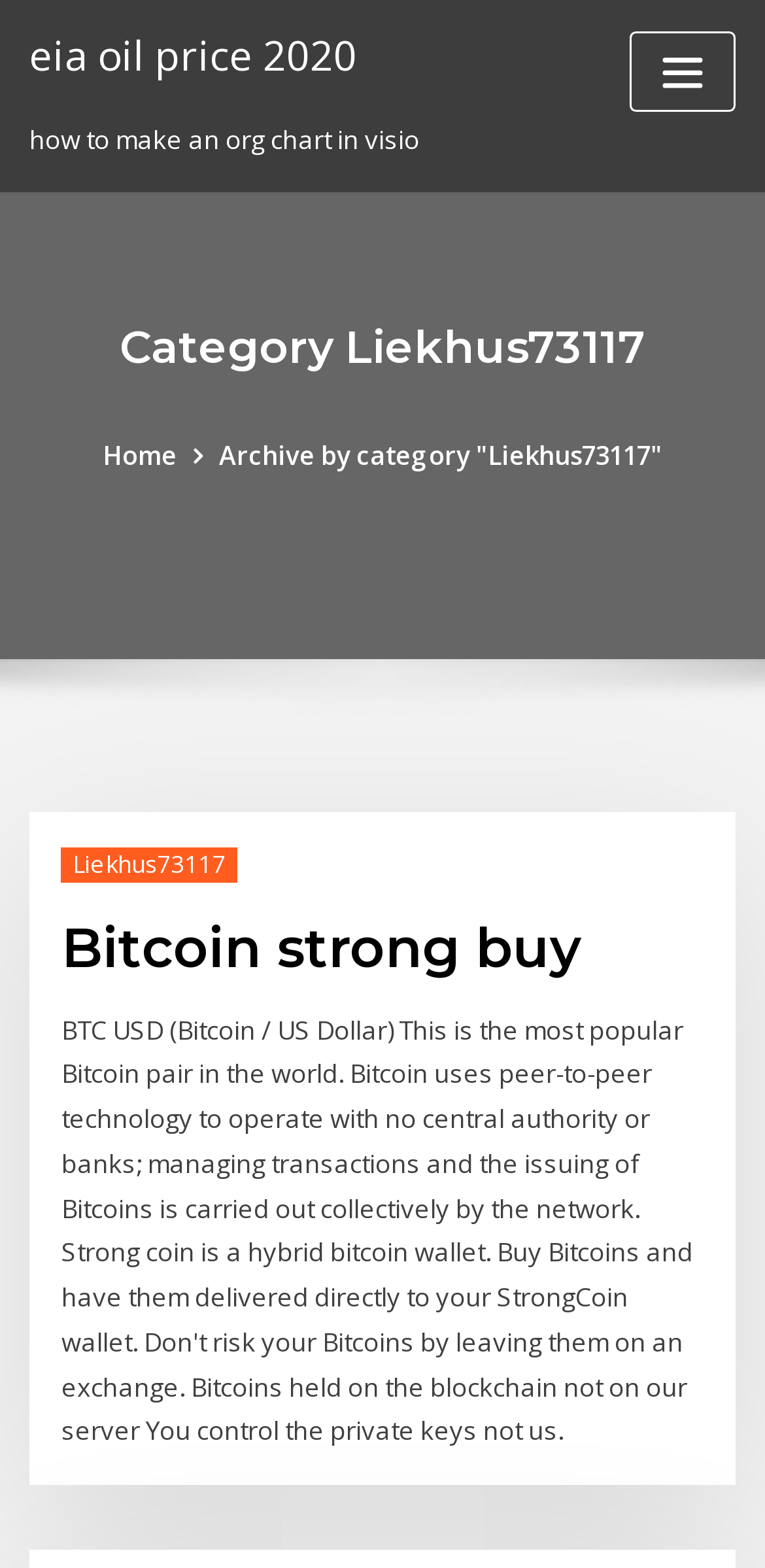How many sections are there in the webpage?
Look at the image and answer the question with a single word or phrase.

2